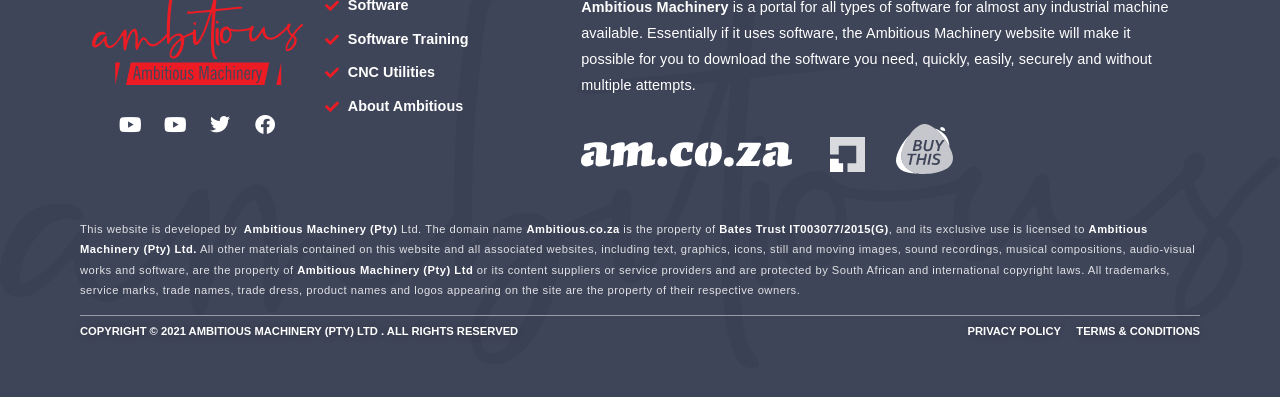Select the bounding box coordinates of the element I need to click to carry out the following instruction: "Visit Youtube".

[0.086, 0.264, 0.117, 0.365]